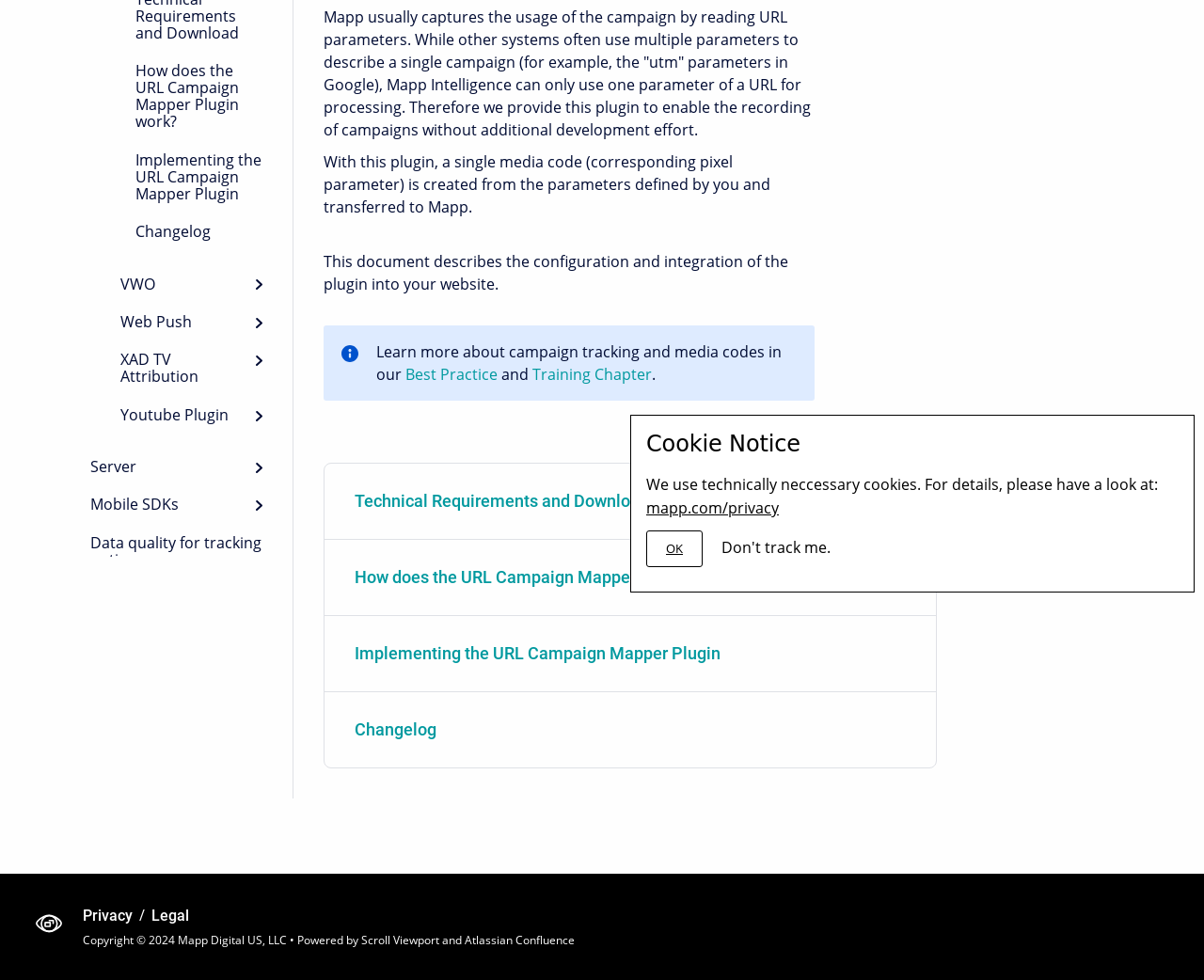Identify the bounding box for the UI element specified in this description: "Scroll Viewport". The coordinates must be four float numbers between 0 and 1, formatted as [left, top, right, bottom].

[0.3, 0.951, 0.365, 0.967]